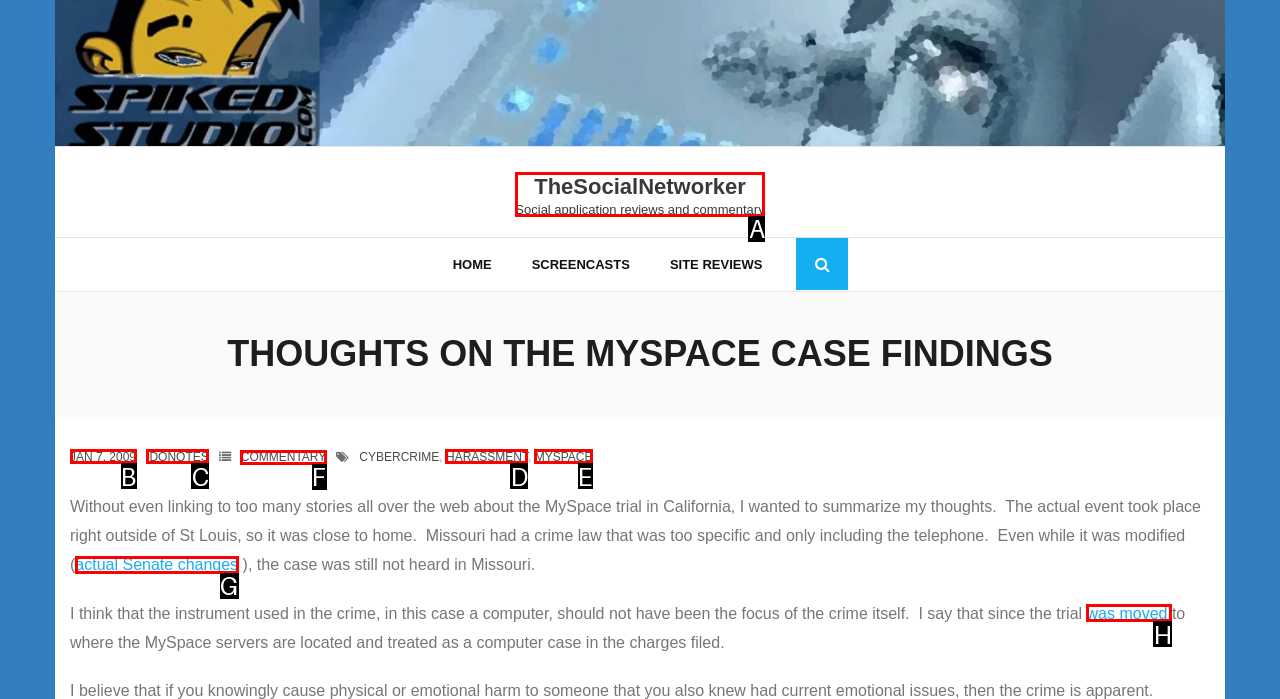From the given options, tell me which letter should be clicked to complete this task: Read the 'Recent Posts'
Answer with the letter only.

None